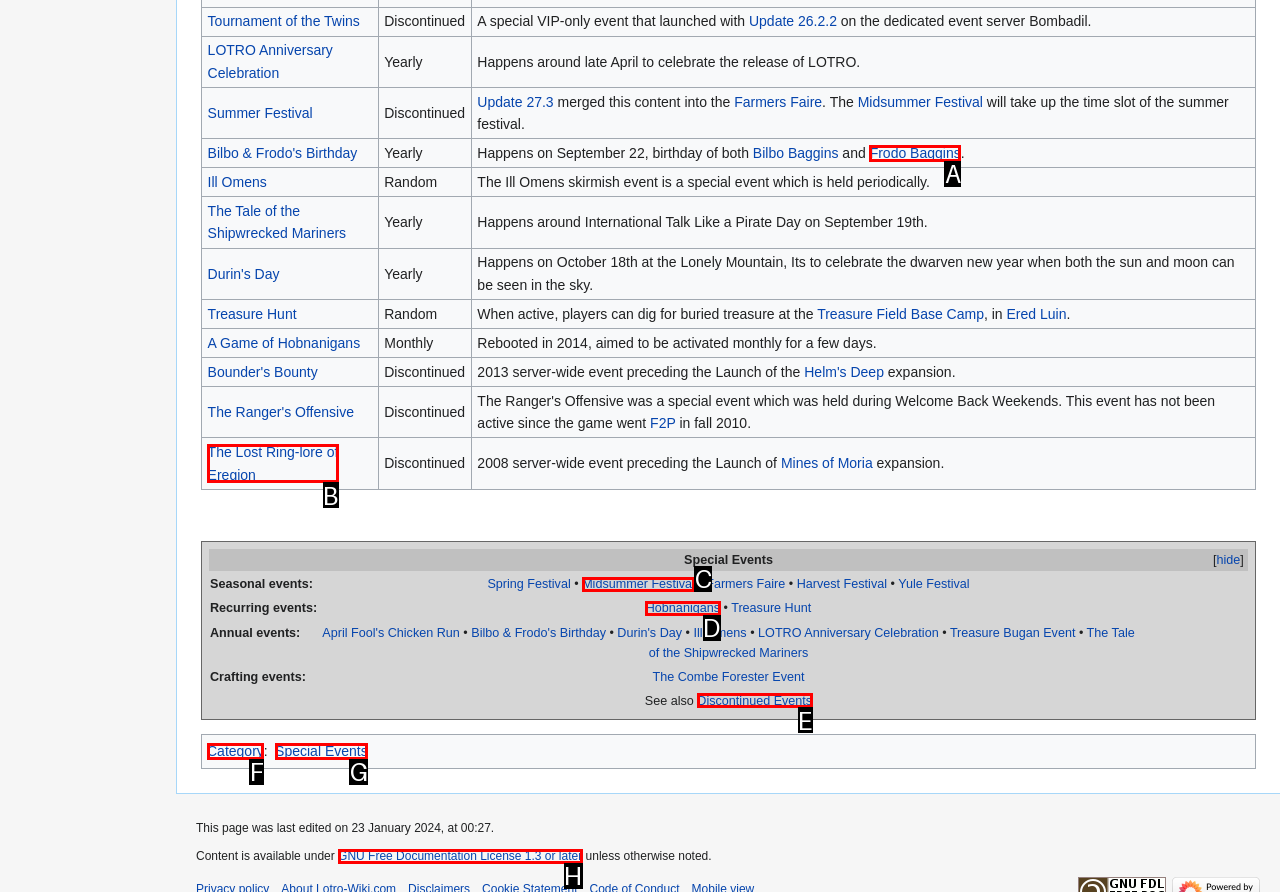Select the appropriate option that fits: The Lost Ring-lore of Eregion‎
Reply with the letter of the correct choice.

B